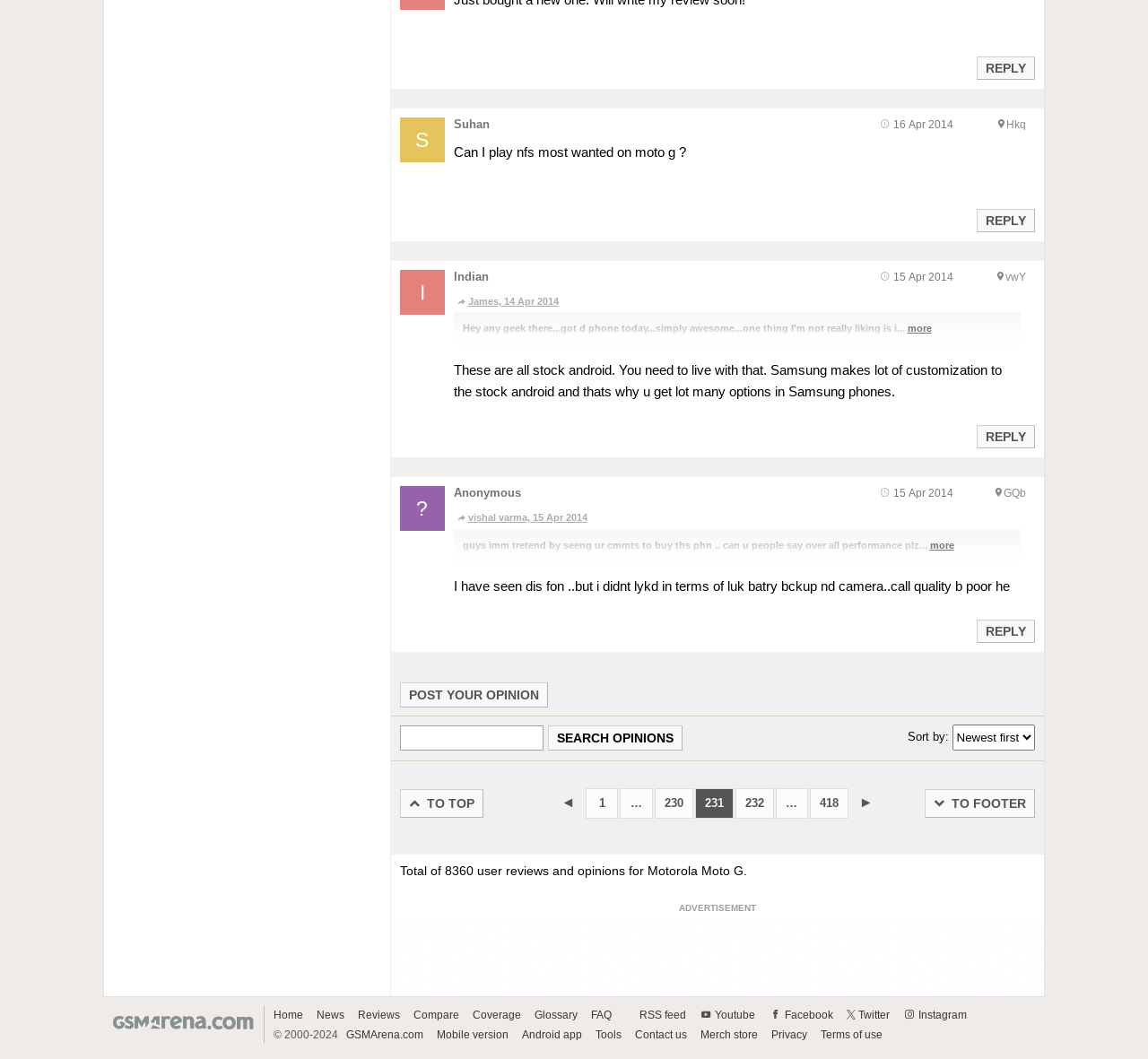Find the bounding box coordinates of the UI element according to this description: "Apache Software Foundation (ASF)".

None